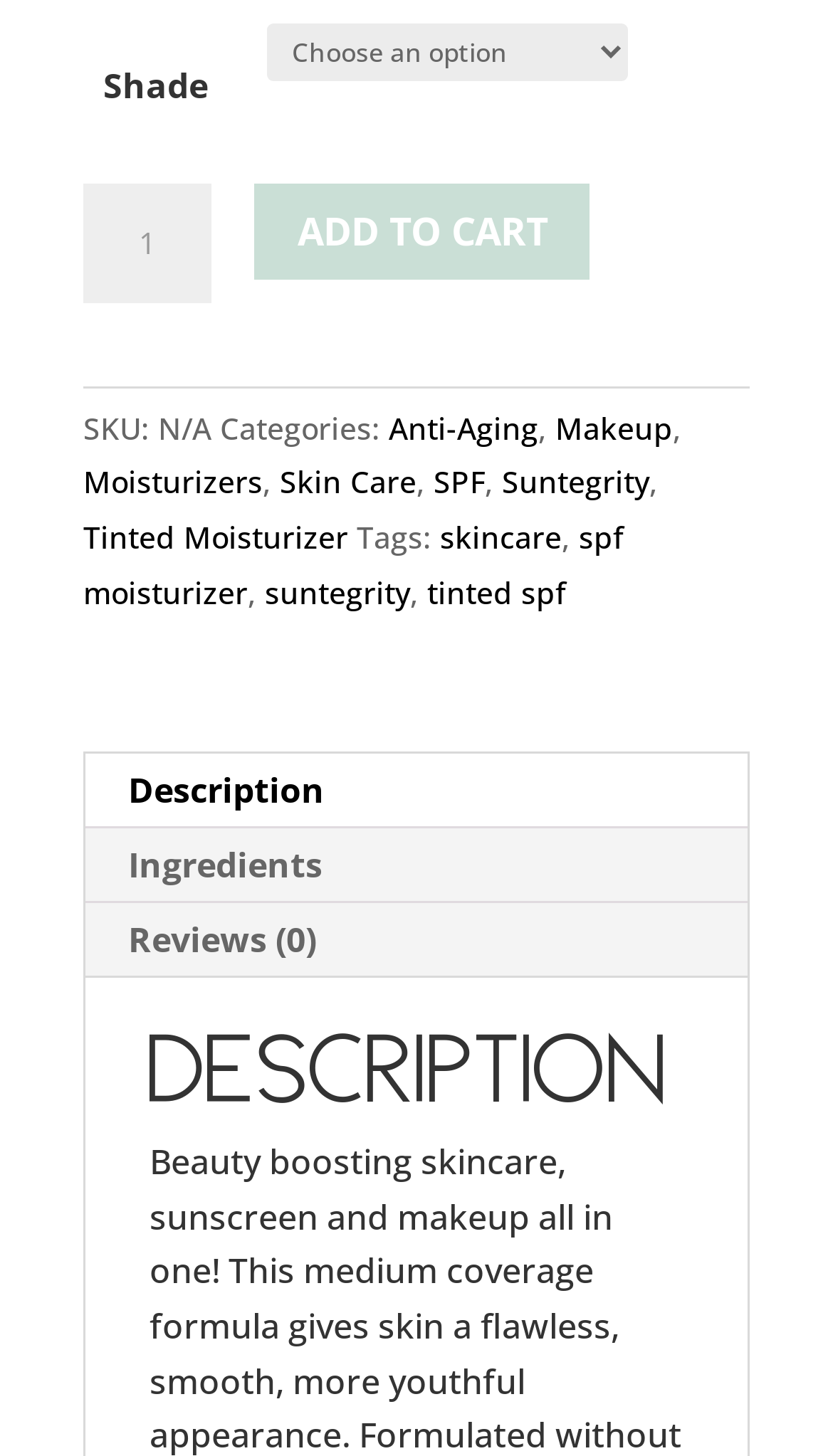Please determine the bounding box coordinates for the UI element described as: "spf moisturizer".

[0.1, 0.355, 0.749, 0.42]